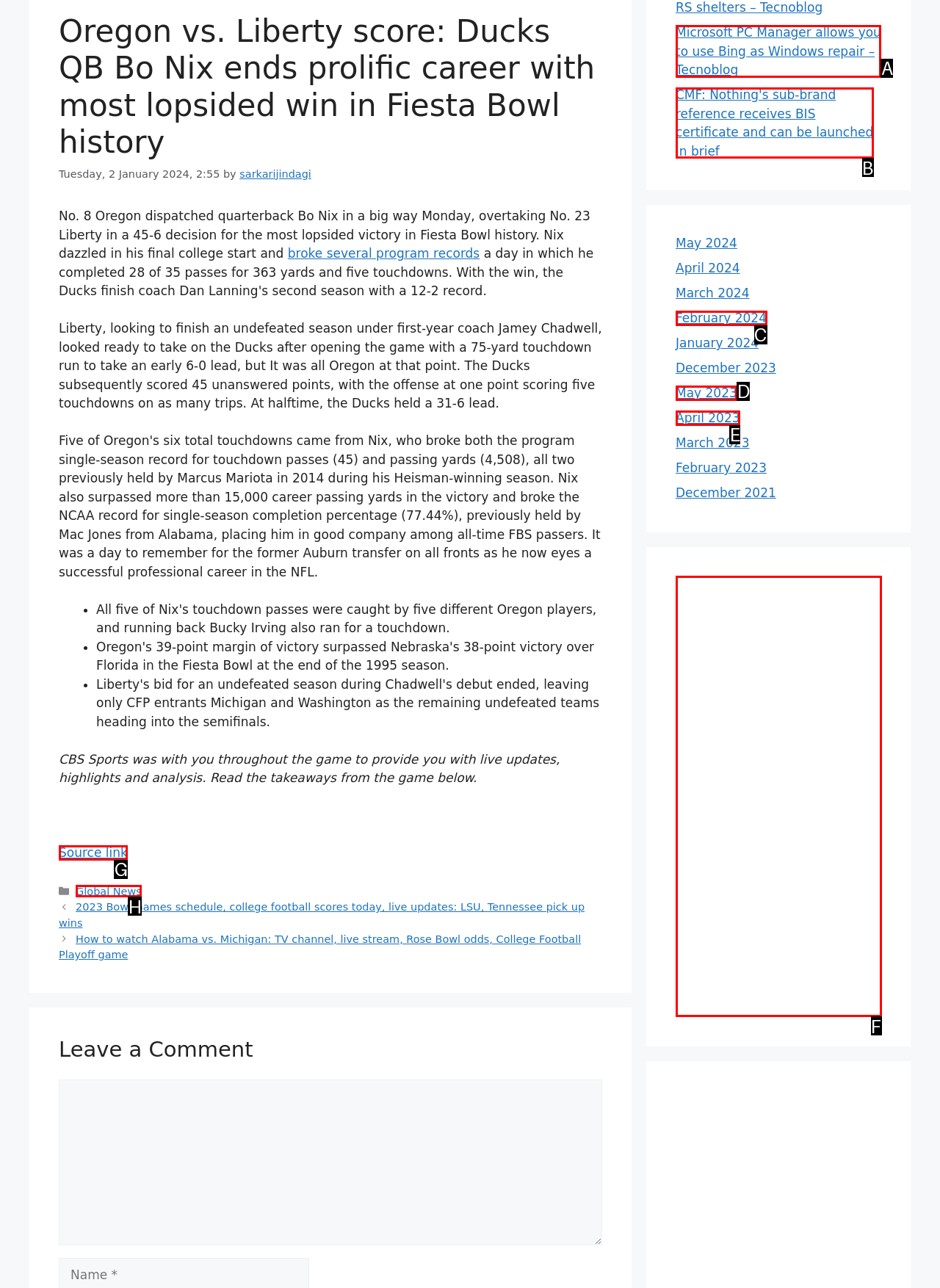Find the UI element described as: February 2024
Reply with the letter of the appropriate option.

C